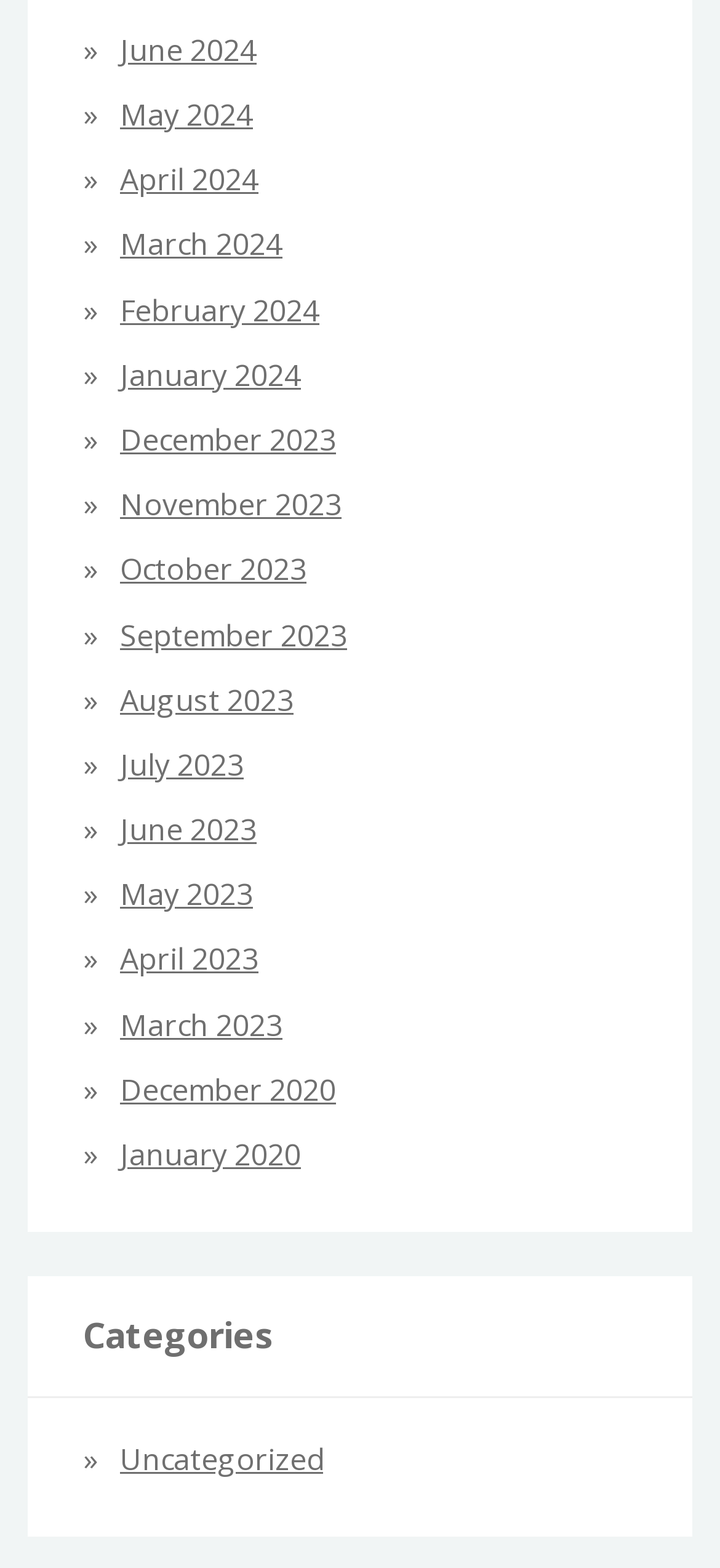Extract the bounding box coordinates for the HTML element that matches this description: "April 2024". The coordinates should be four float numbers between 0 and 1, i.e., [left, top, right, bottom].

[0.167, 0.102, 0.359, 0.127]